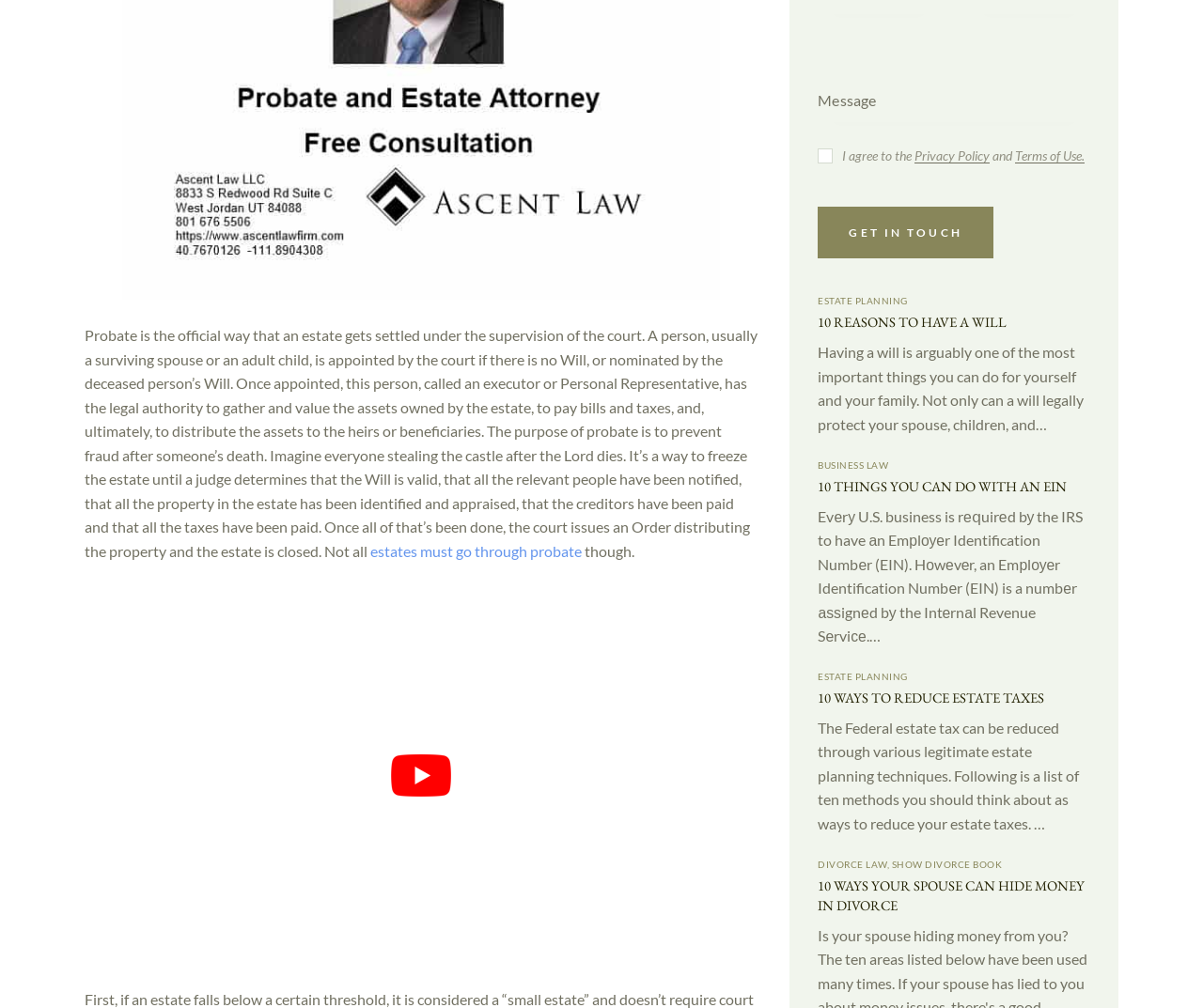Bounding box coordinates are specified in the format (top-left x, top-left y, bottom-right x, bottom-right y). All values are floating point numbers bounded between 0 and 1. Please provide the bounding box coordinate of the region this sentence describes: Show Divorce Book

[0.741, 0.852, 0.833, 0.863]